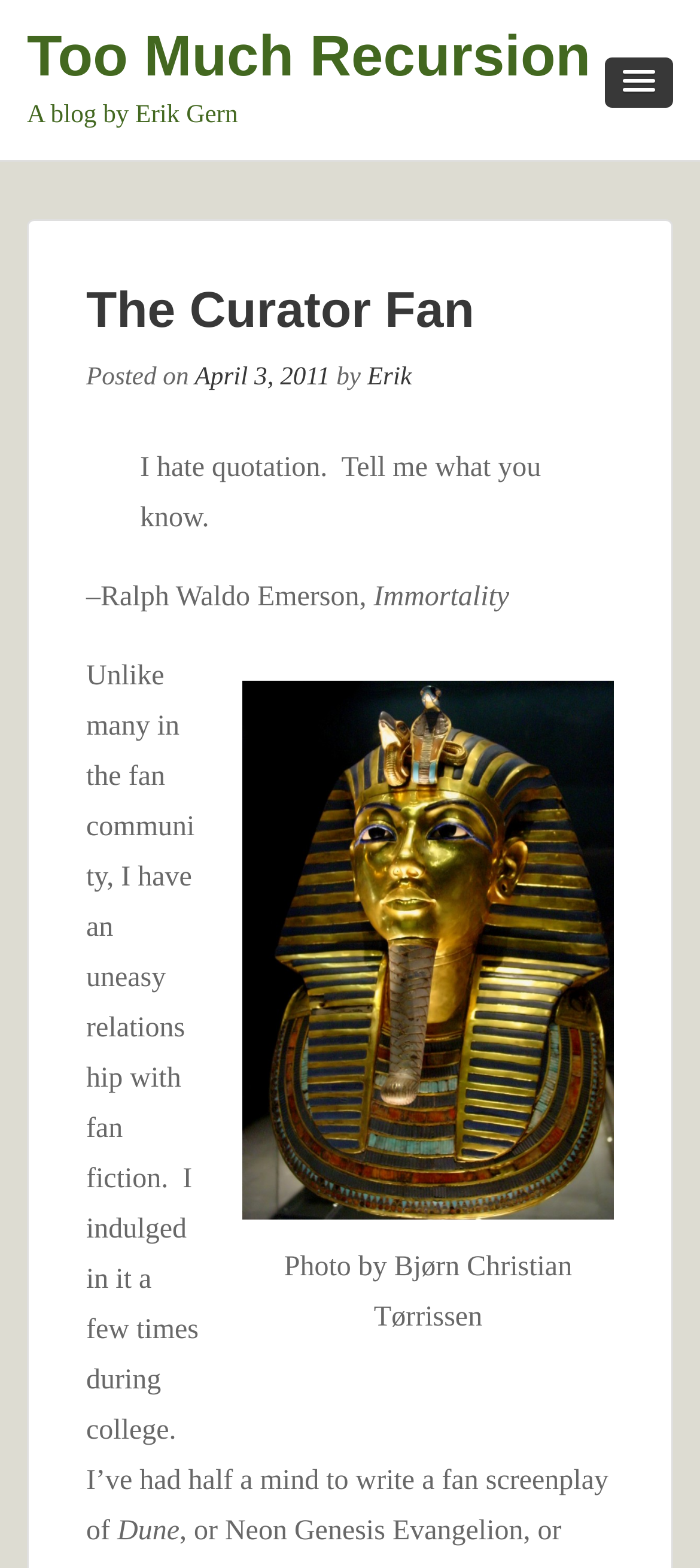Provide a one-word or short-phrase response to the question:
What is the title of the blog post?

Too Much Recursion